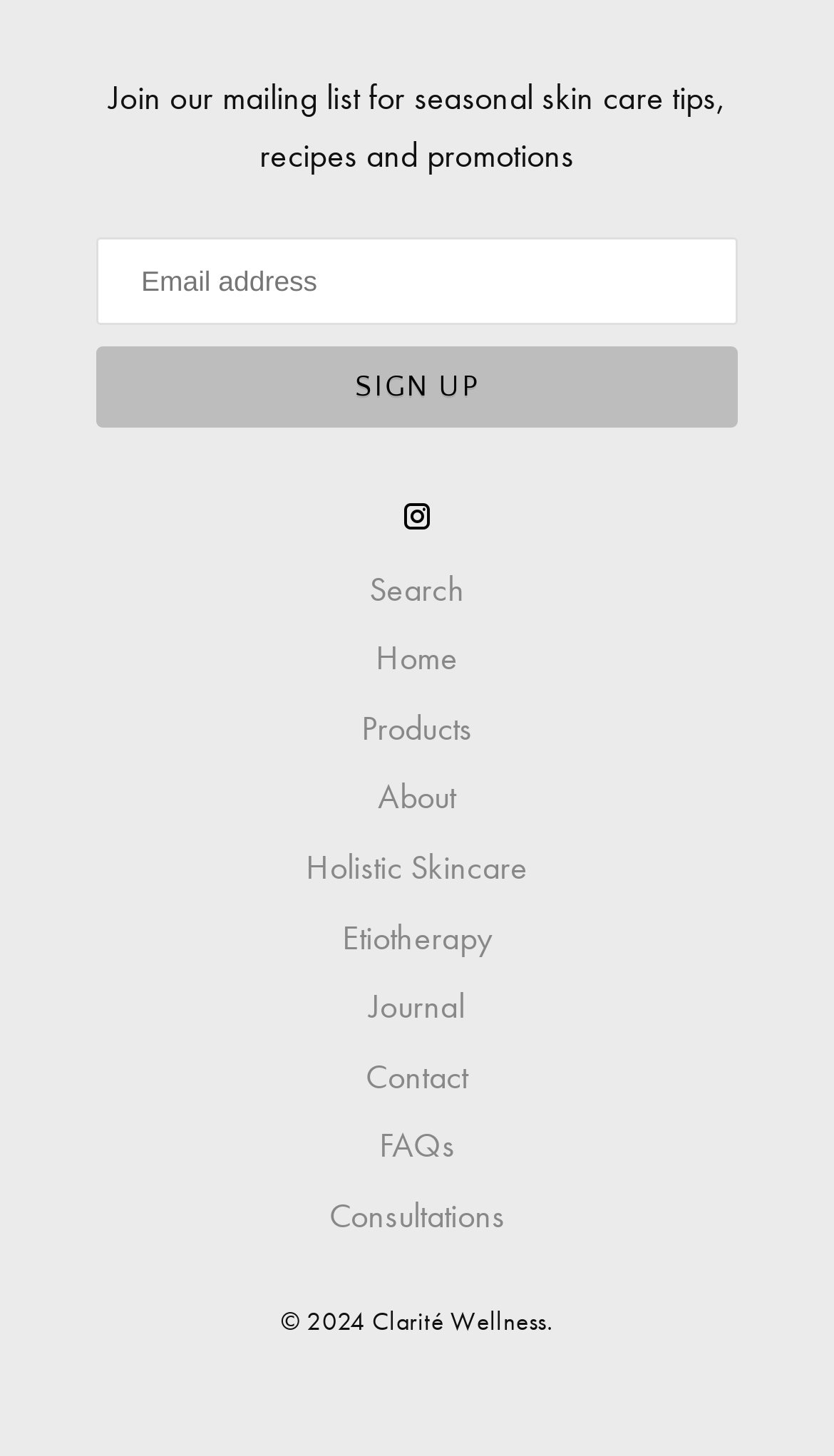Answer the question using only a single word or phrase: 
What is the purpose of the textbox?

Email address